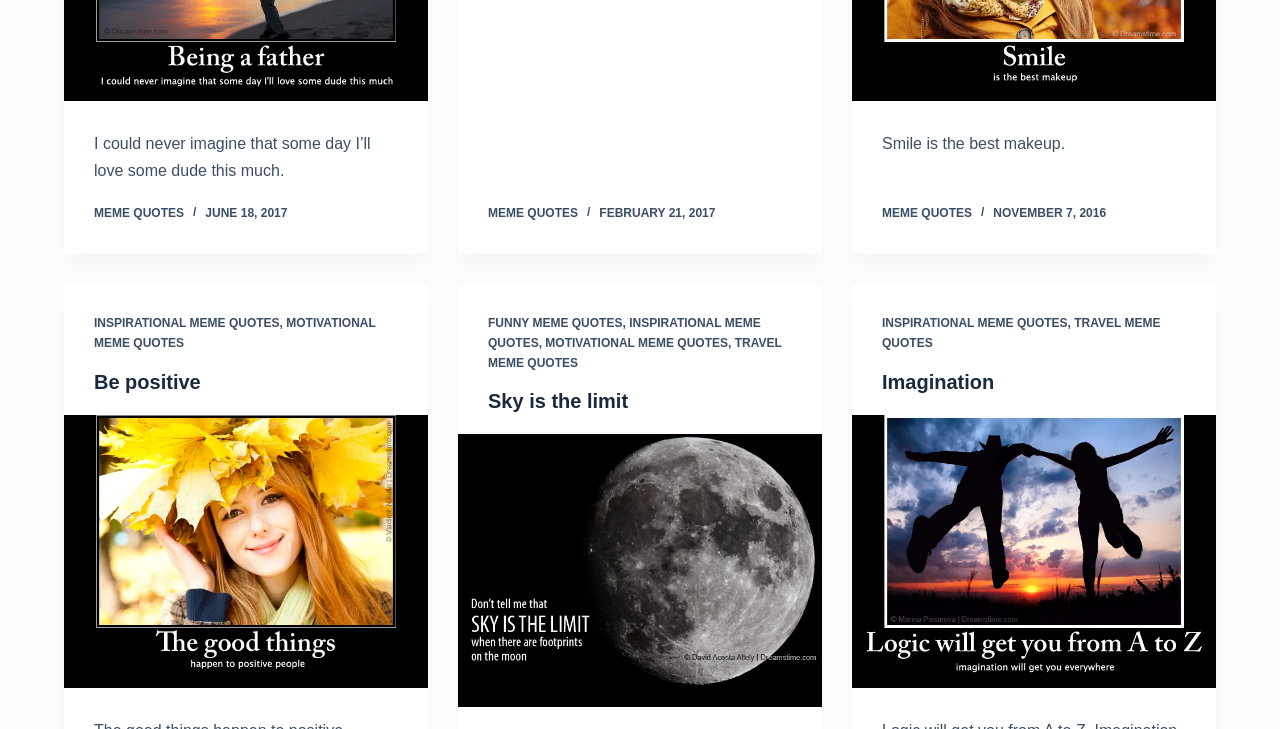Extract the bounding box coordinates of the UI element described by: "Imagination". The coordinates should include four float numbers ranging from 0 to 1, e.g., [left, top, right, bottom].

[0.689, 0.508, 0.777, 0.538]